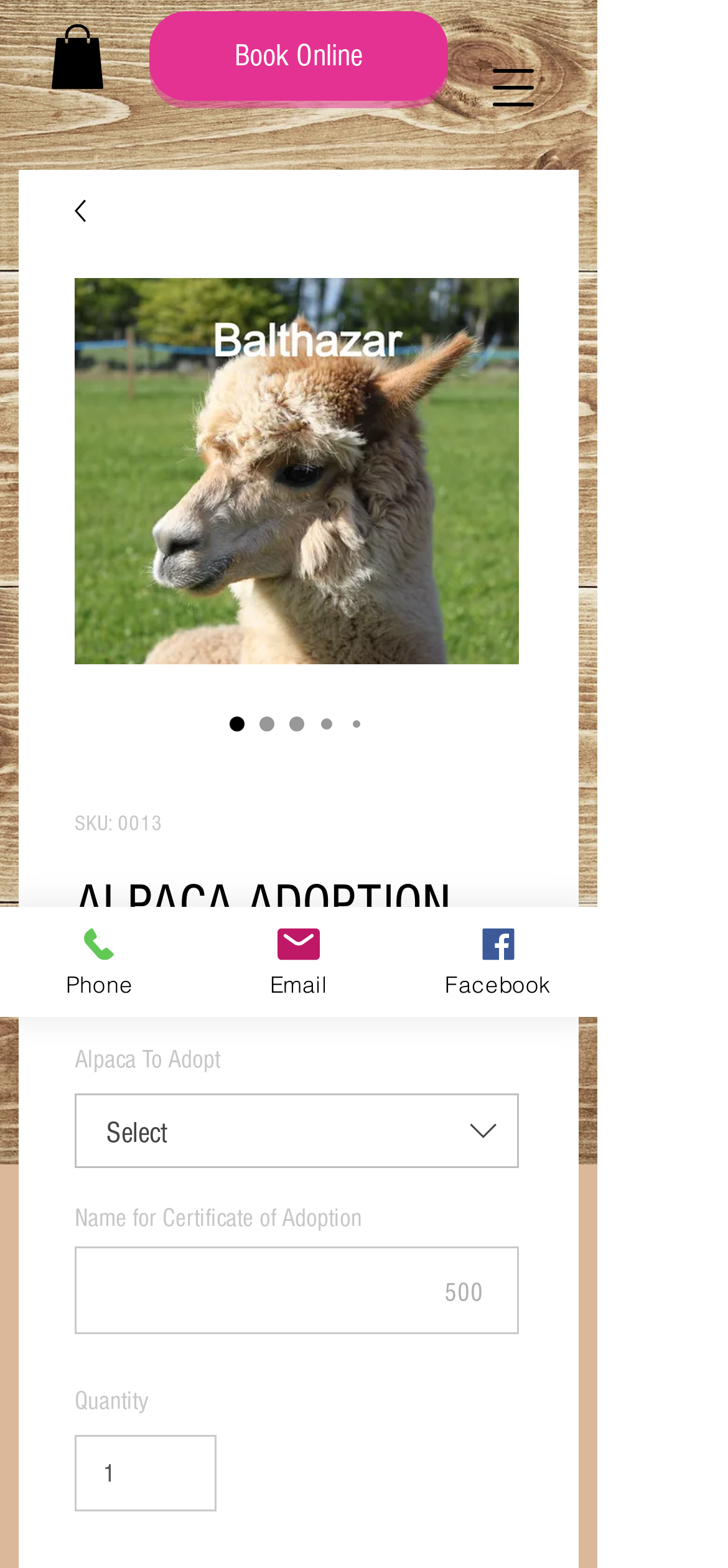Please identify the bounding box coordinates of the area I need to click to accomplish the following instruction: "View article about natural ways to enhance your skin’s glow".

None